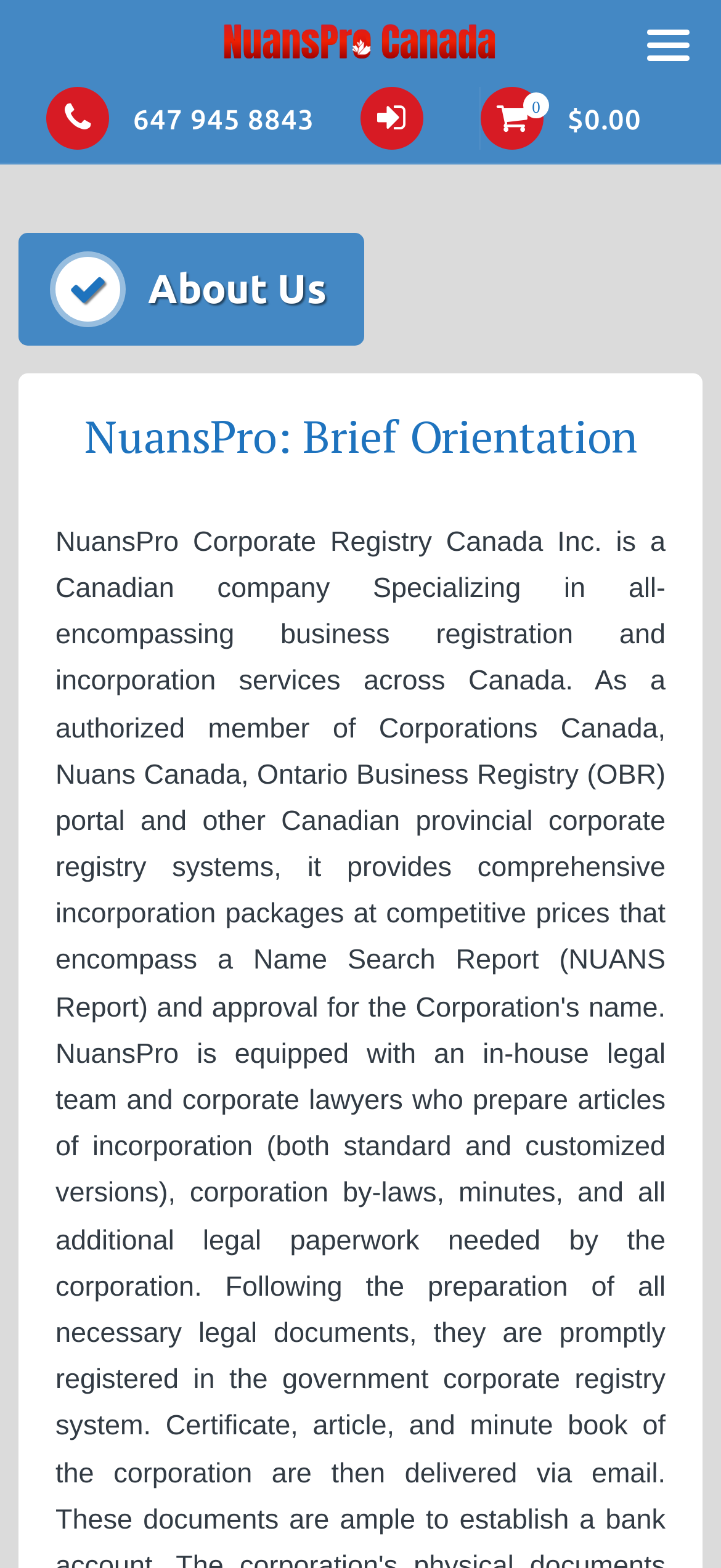Explain the webpage in detail.

The webpage is about "About Us" and has a prominent heading with the same title. At the top-right corner, there is a link with no text content. Below it, there are three links aligned horizontally, containing a phone number, an envelope icon, and a shopping cart icon with a price of $0.00, respectively. 

On the left side, there is a heading "About Us" with a brief orientation about NuansPro, which is further elaborated in a subheading "NuansPro: Brief Orientation". This subheading has a link with the same text content.